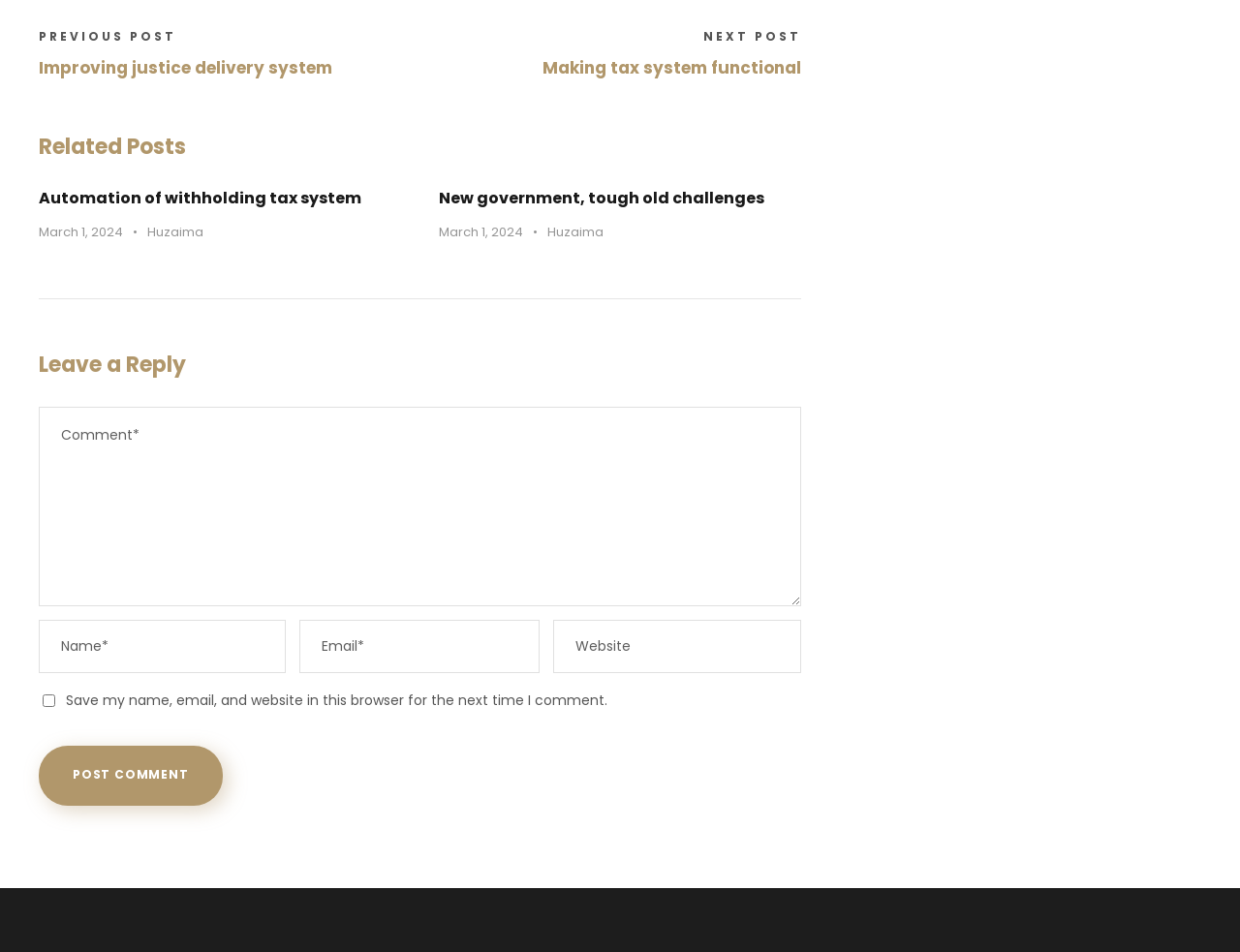Given the description of the UI element: "Making tax system functional", predict the bounding box coordinates in the form of [left, top, right, bottom], with each value being a float between 0 and 1.

[0.437, 0.06, 0.646, 0.083]